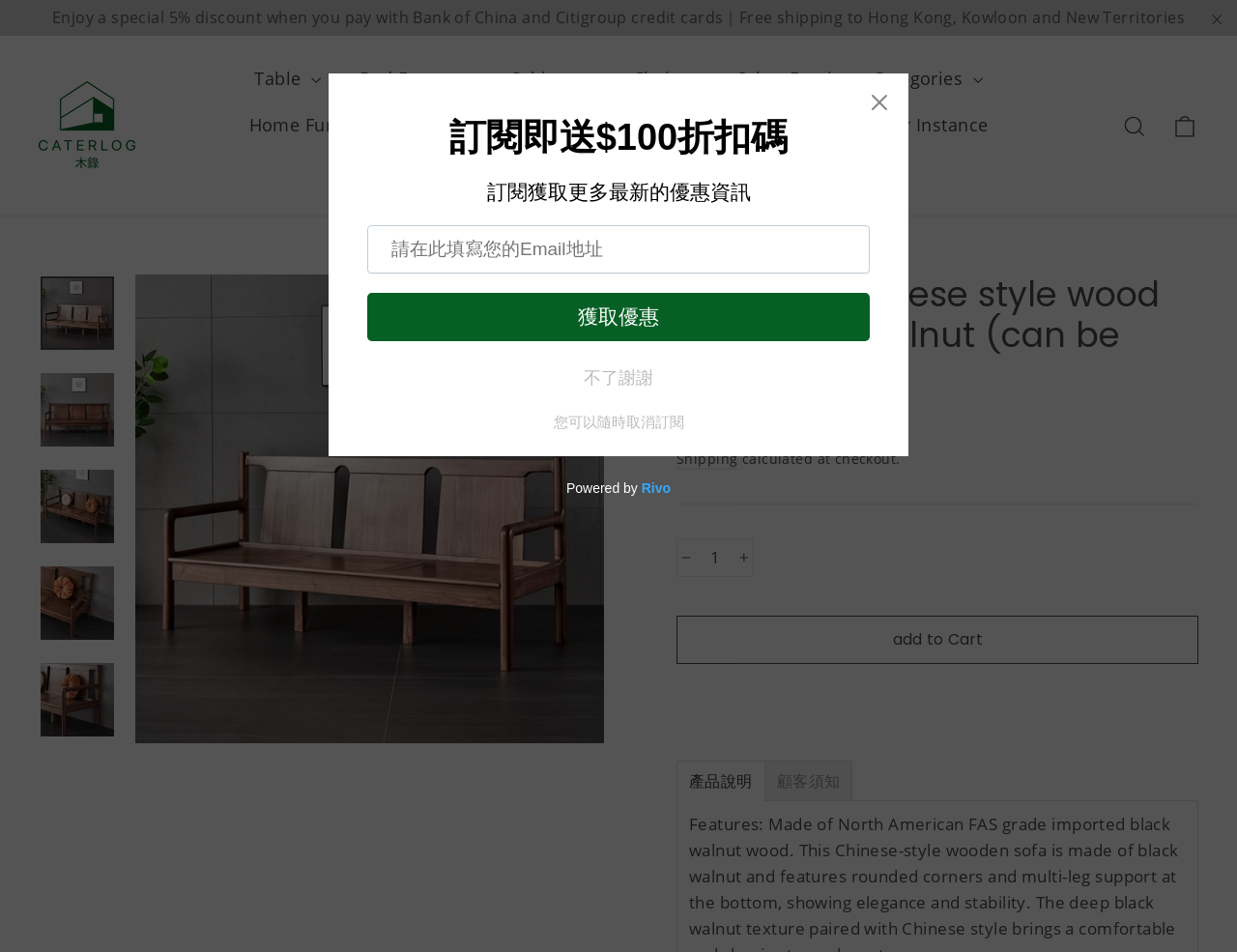Find the main header of the webpage and produce its text content.

TEDALIST Chinese style wood sofa black walnut (can be customized)